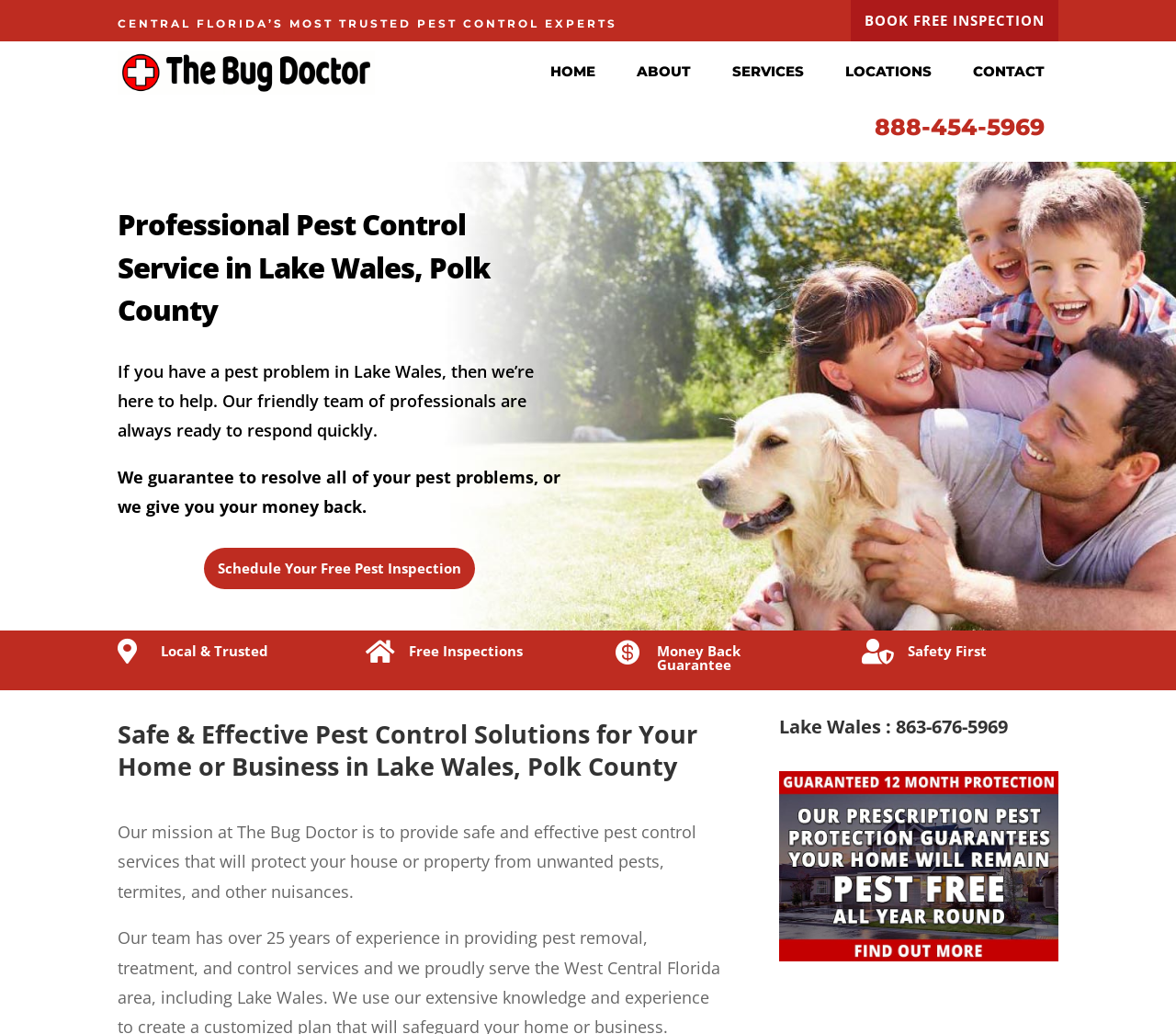What can be scheduled for free?
Answer with a single word or short phrase according to what you see in the image.

Pest inspection